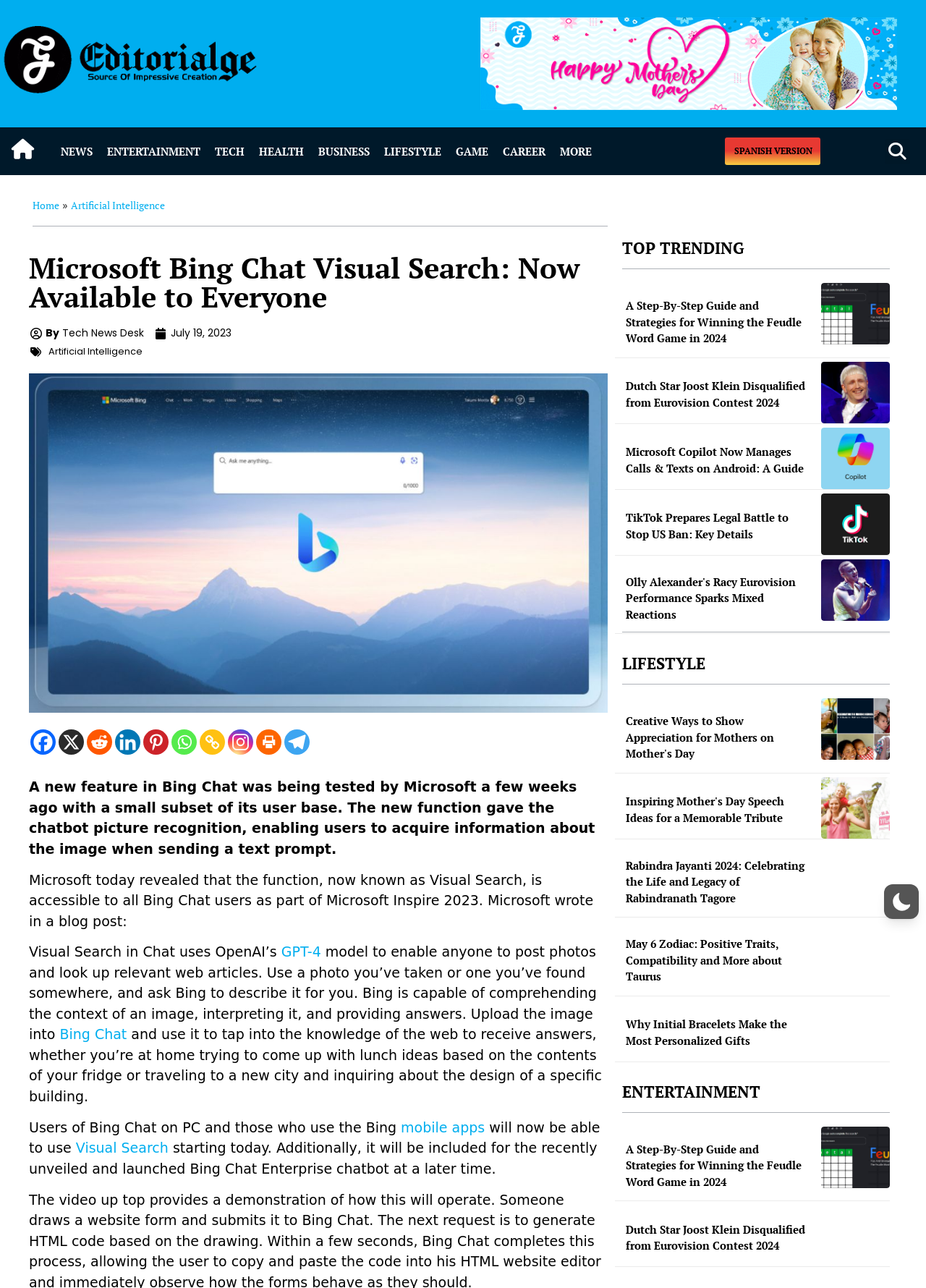What is the name of the chatbot?
Please provide a single word or phrase as your answer based on the screenshot.

Bing Chat